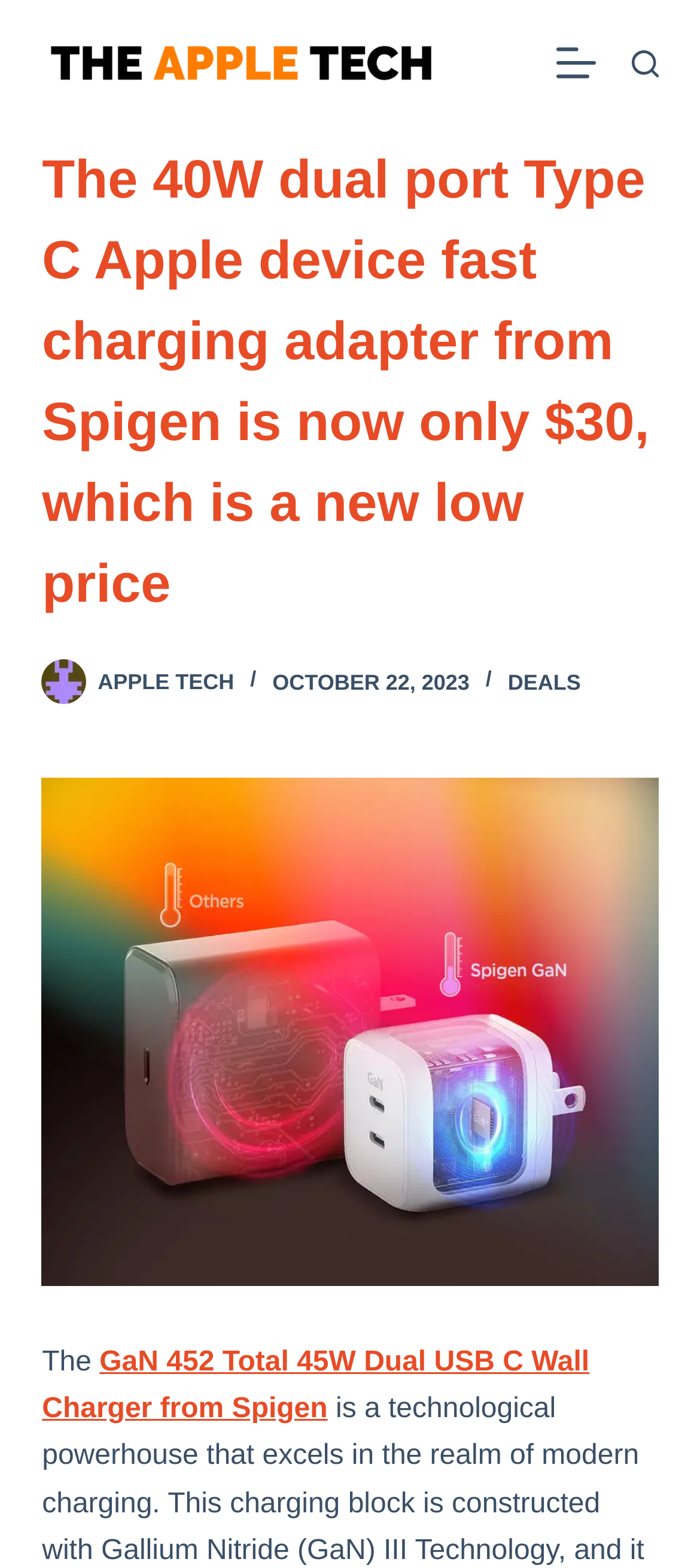Determine the main heading of the webpage and generate its text.

The 40W dual port Type C Apple device fast charging adapter from Spigen is now only $30, which is a new low price